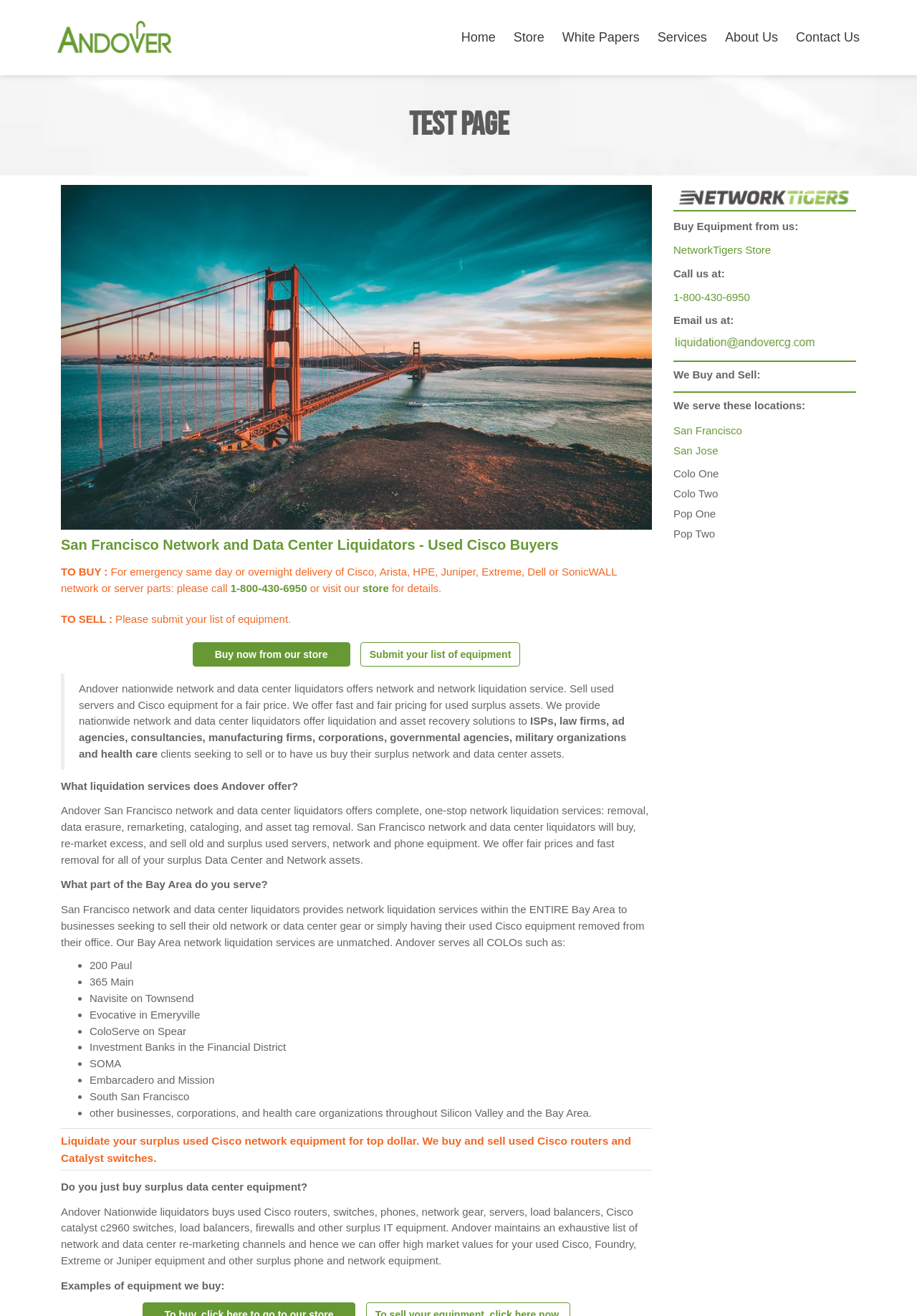Produce a meticulous description of the webpage.

The webpage is about San Francisco Network Liquidators, a company that provides liquidation services for used network and data center equipment. At the top of the page, there is a logo image of NetworkTigers, and a navigation menu with links to "Home", "Store", "White Papers", "Services", "About Us", and "Contact Us".

Below the navigation menu, there is a heading "TEST PAGE" followed by a large image. Underneath the image, there is a heading "San Francisco Network and Data Center Liquidators - Used Cisco Buyers" and a paragraph of text explaining the company's services.

The page is divided into sections, each with a heading. The first section explains the company's liquidation services, including removal, data erasure, remarketing, cataloging, and asset tag removal. The second section answers the question "What part of the Bay Area do you serve?" and lists several locations, including COLOs, data centers, and business districts.

The next section explains what types of equipment the company buys, including used Cisco routers, switches, phones, and other surplus IT equipment. There is also a section that lists examples of equipment the company buys.

At the bottom of the page, there is a section with a heading "We Buy and Sell" and another section with a heading "We serve these locations", which lists several cities and locations in the Bay Area. There are also several links to the company's store, contact information, and email address.